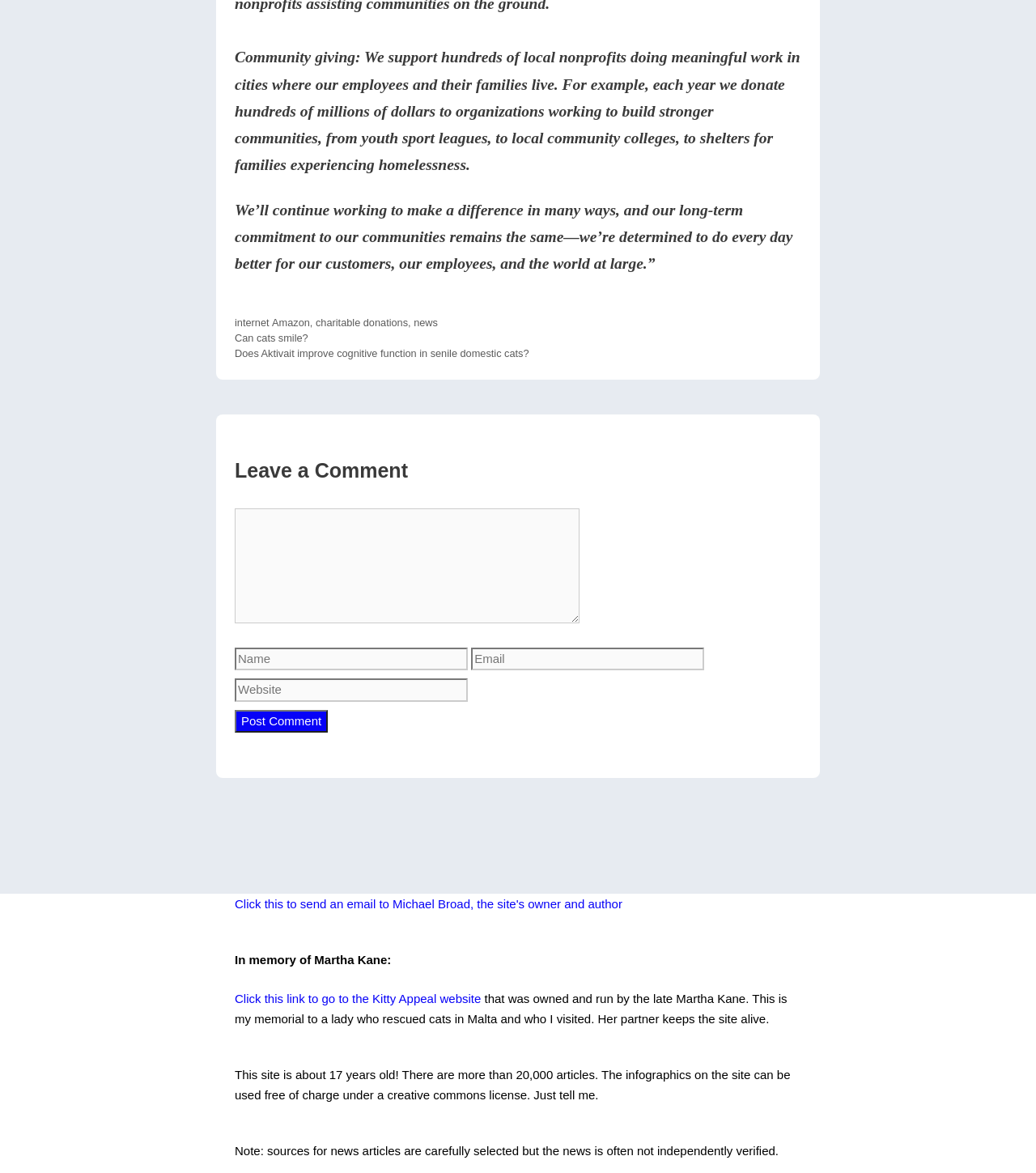Please identify the bounding box coordinates of the clickable area that will allow you to execute the instruction: "Click the 'internet' link".

[0.227, 0.27, 0.26, 0.28]